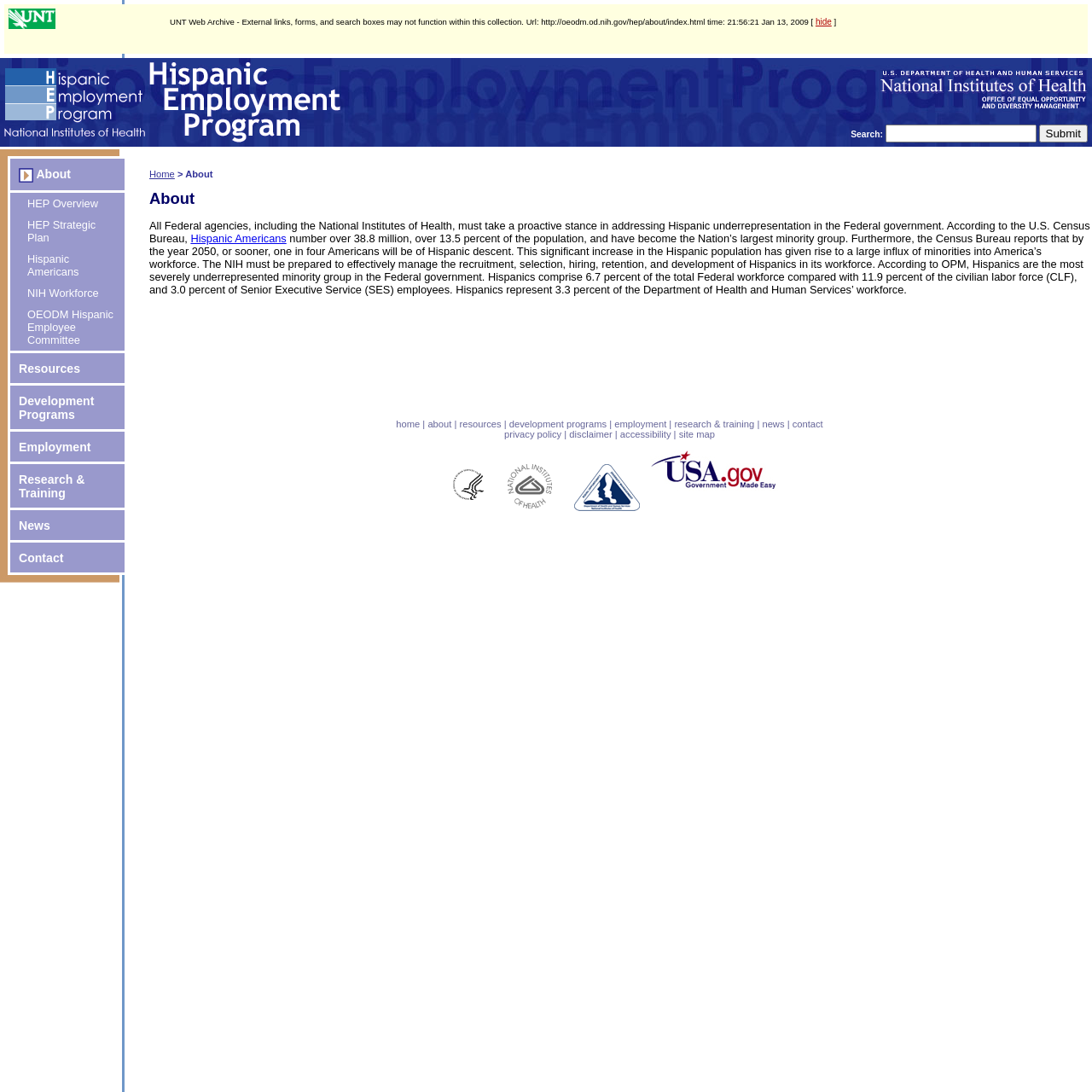Identify the bounding box coordinates of the clickable region required to complete the instruction: "go to home page". The coordinates should be given as four float numbers within the range of 0 and 1, i.e., [left, top, right, bottom].

[0.137, 0.155, 0.16, 0.164]